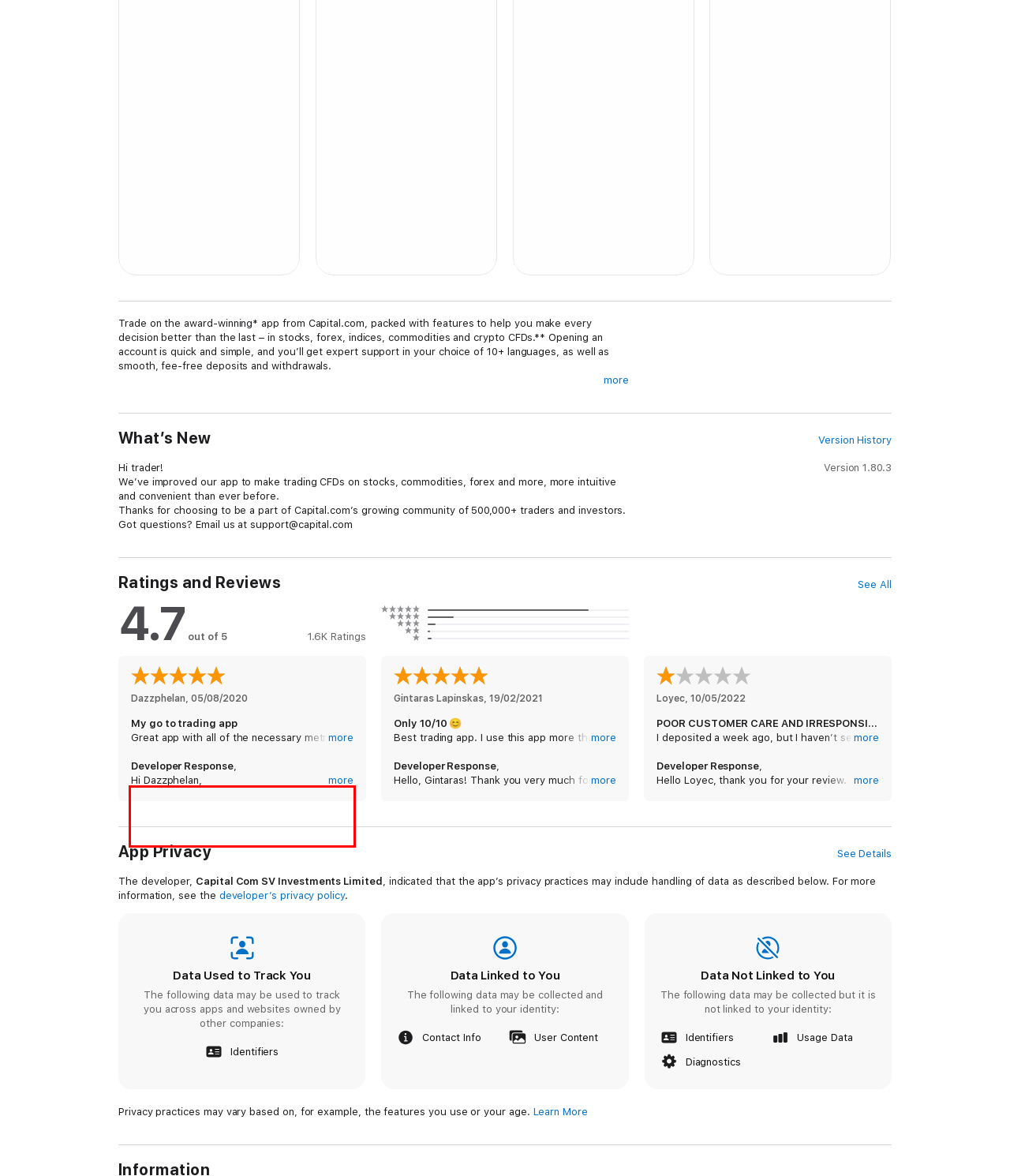You have a screenshot of a webpage with a UI element highlighted by a red bounding box. Use OCR to obtain the text within this highlighted area.

Thank you for your great feedback. thank you for your suggestion about notes. We'll pass it over to our dev team for consideration.